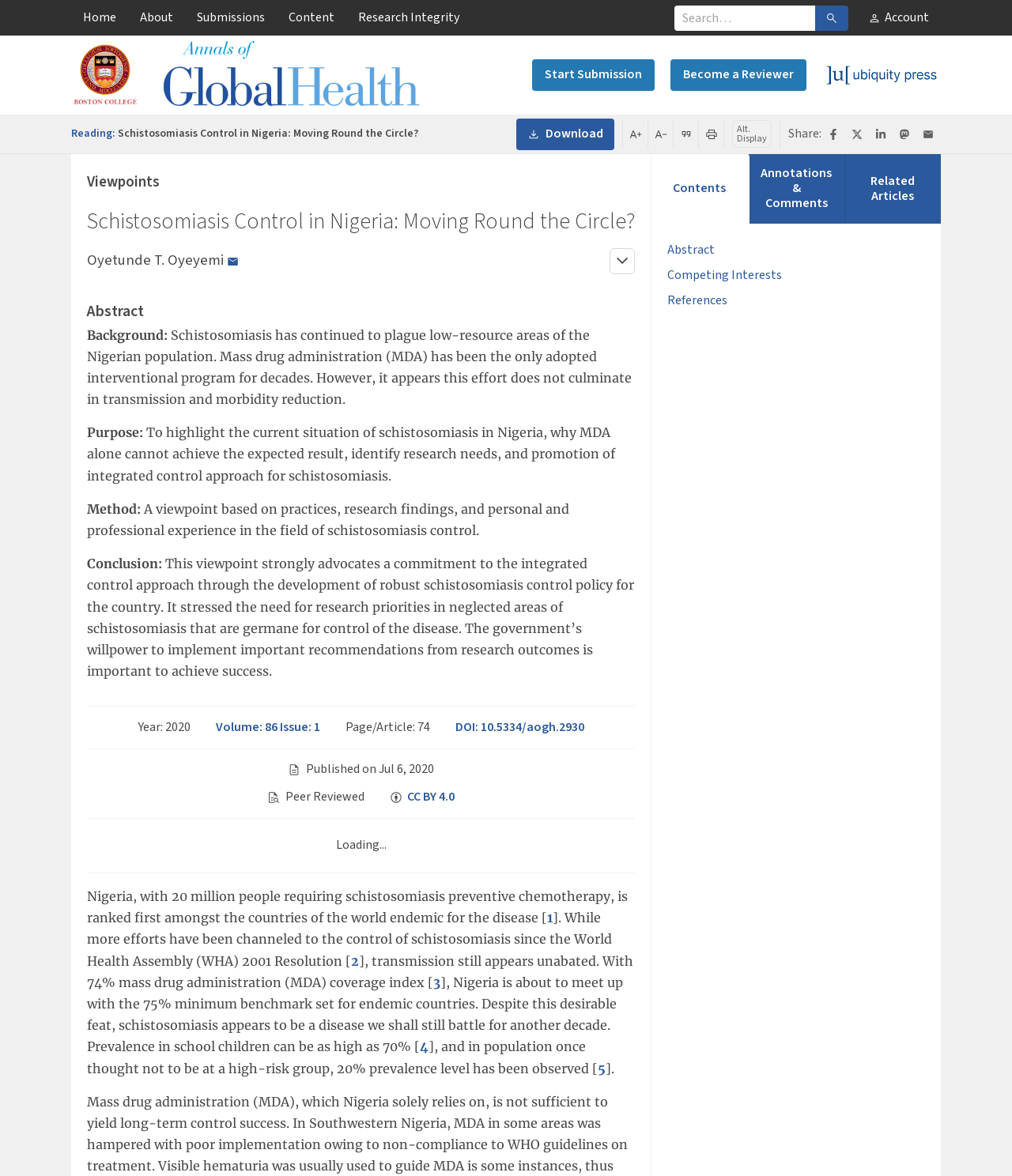Please identify the bounding box coordinates of the clickable region that I should interact with to perform the following instruction: "Share on Facebook". The coordinates should be expressed as four float numbers between 0 and 1, i.e., [left, top, right, bottom].

[0.812, 0.104, 0.835, 0.124]